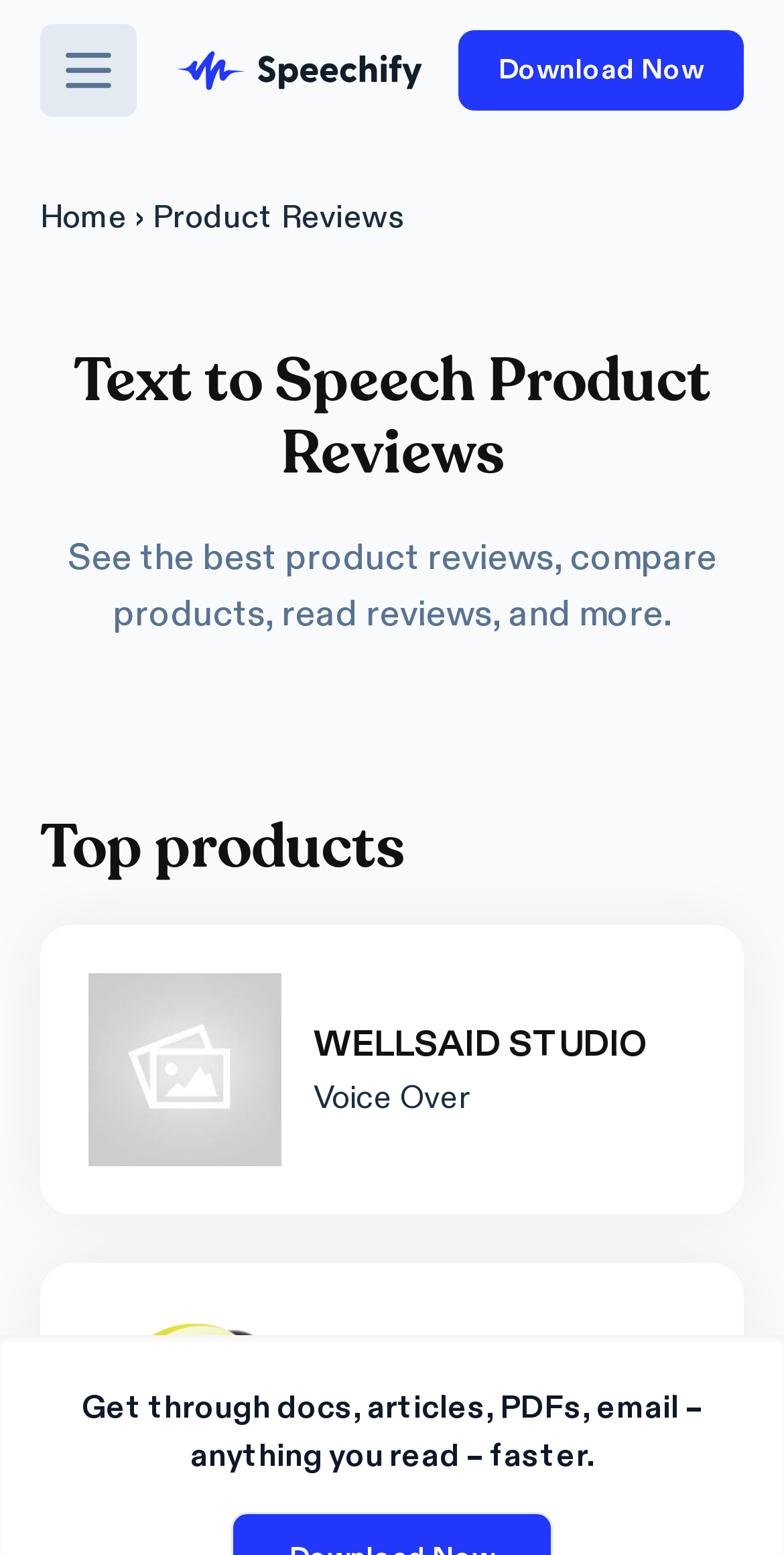What type of products are being reviewed?
Look at the image and answer the question with a single word or phrase.

Text to Speech products